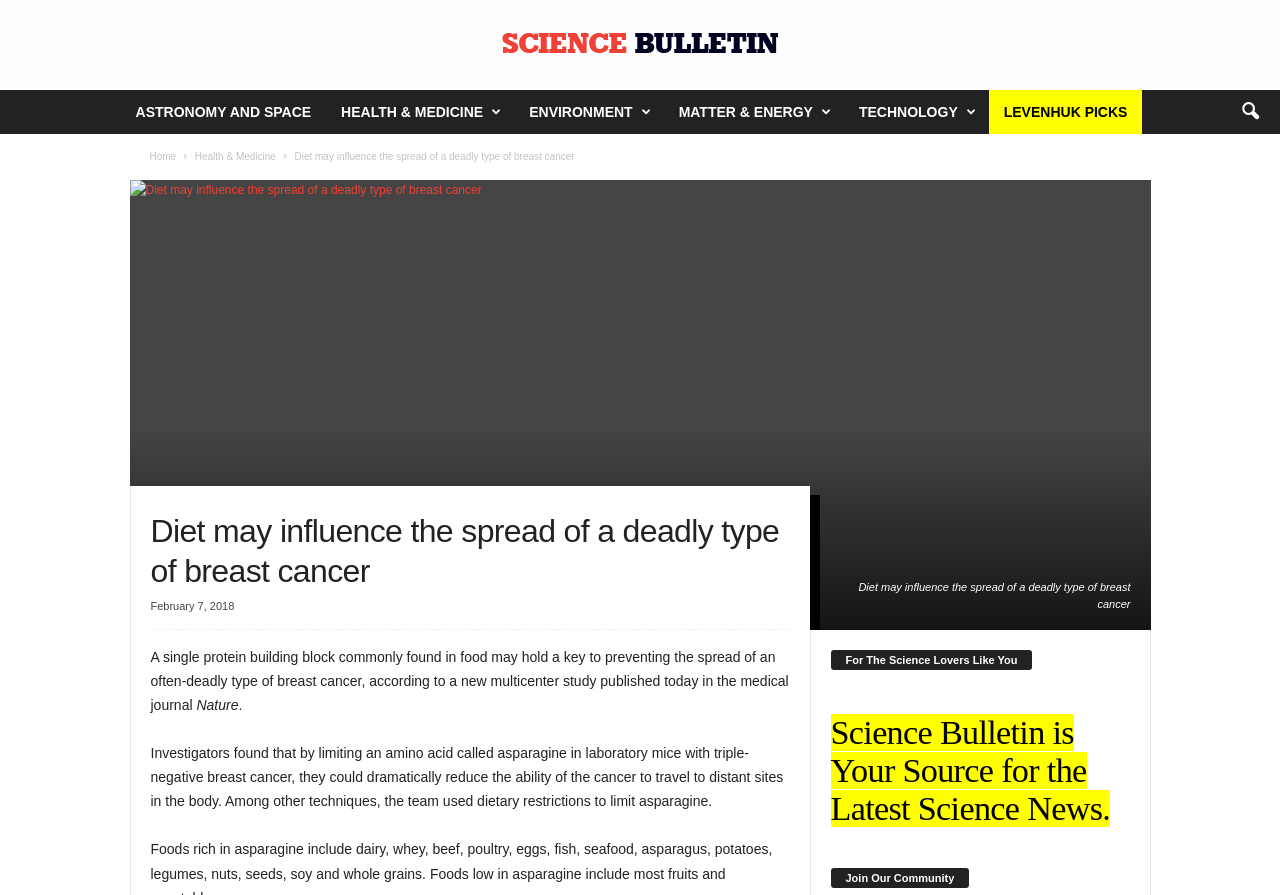Indicate the bounding box coordinates of the clickable region to achieve the following instruction: "Search using the search icon."

[0.959, 0.101, 0.994, 0.15]